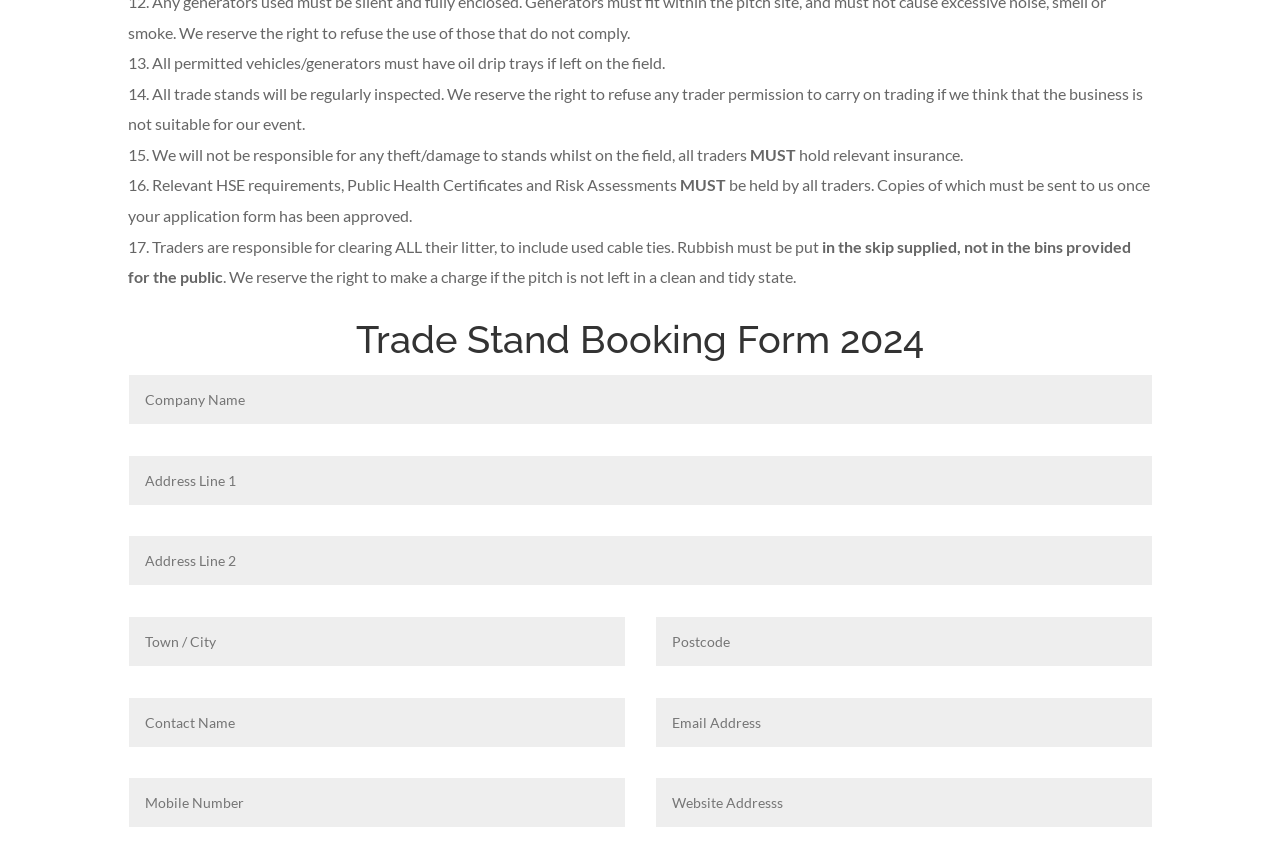Locate the bounding box coordinates of the clickable part needed for the task: "fill in the third text box".

[0.101, 0.635, 0.9, 0.693]